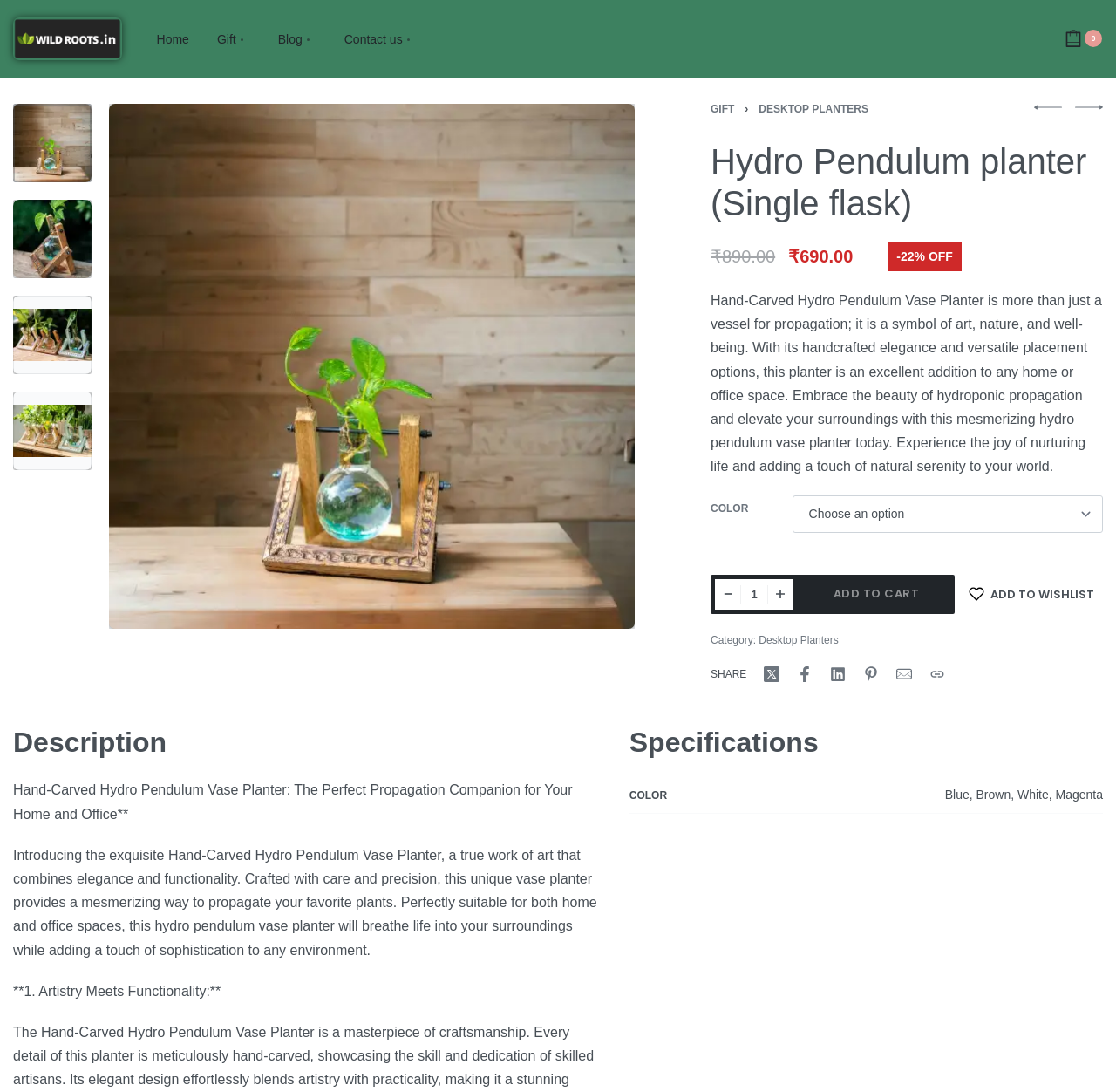Locate the bounding box of the user interface element based on this description: "Cancellation and Refund".

[0.169, 0.824, 0.28, 0.842]